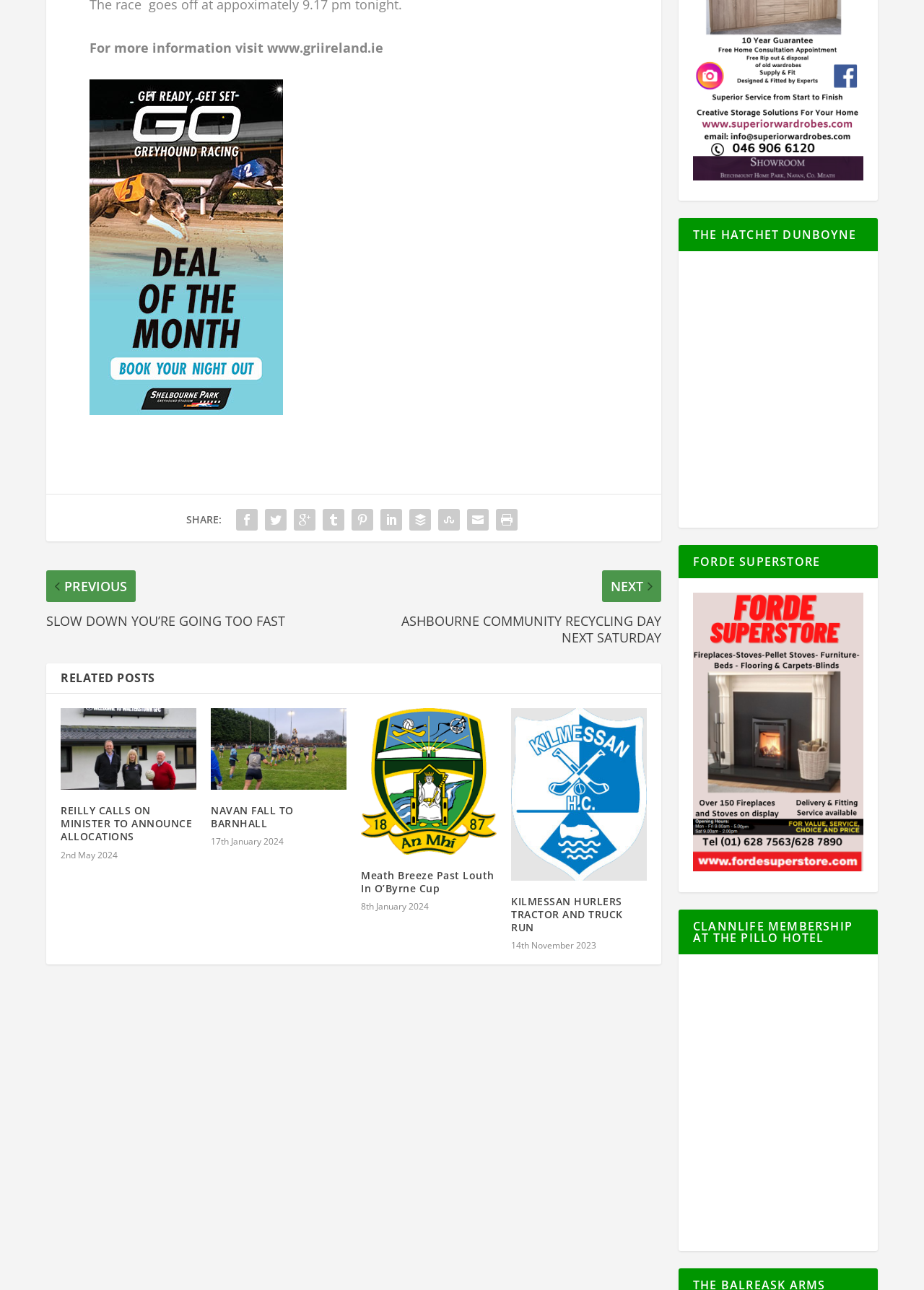Identify the bounding box coordinates for the UI element described as follows: "NAVAN FALL TO BARNHALL". Ensure the coordinates are four float numbers between 0 and 1, formatted as [left, top, right, bottom].

[0.228, 0.623, 0.318, 0.644]